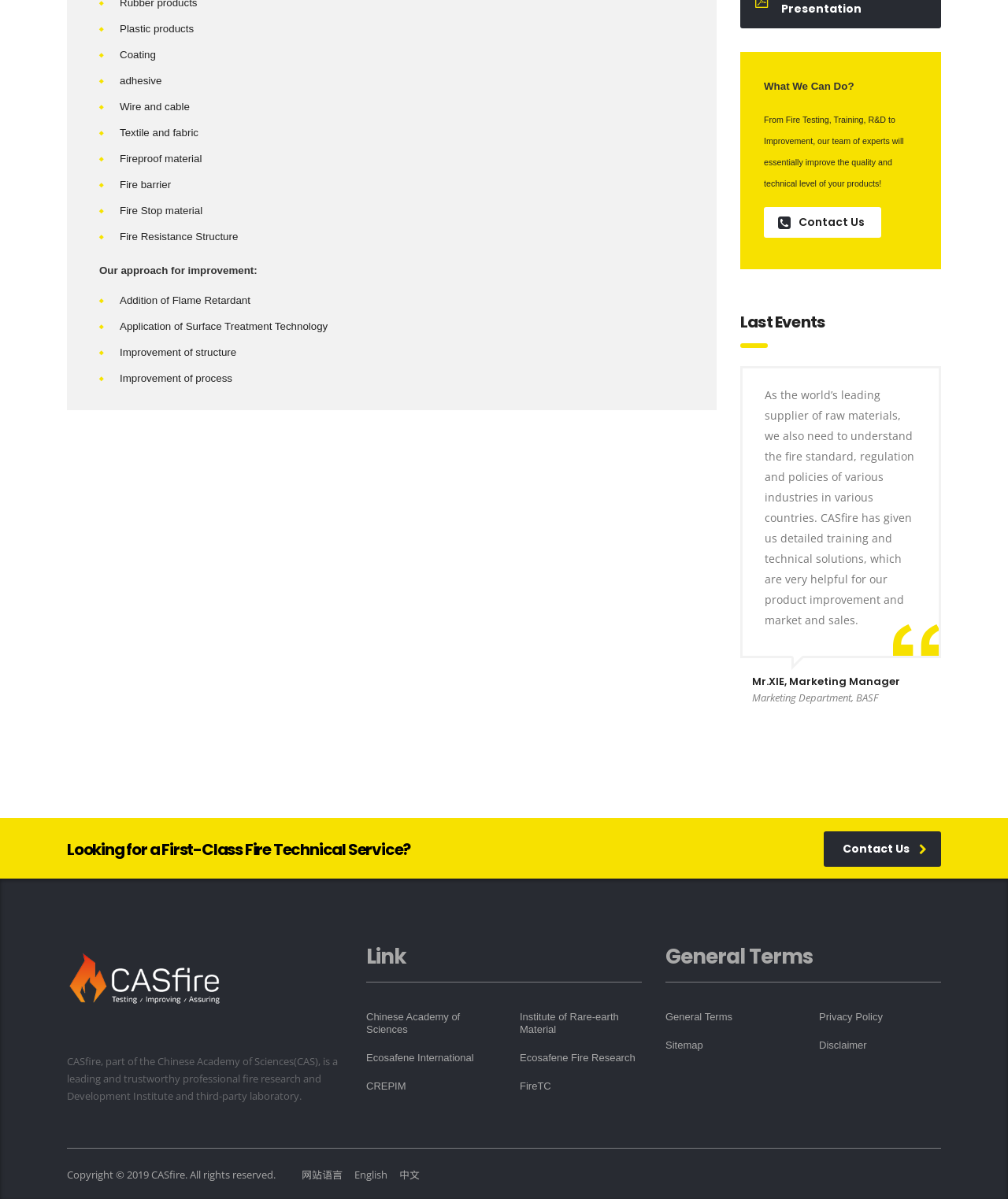Please locate the bounding box coordinates of the region I need to click to follow this instruction: "Click on the search button".

None